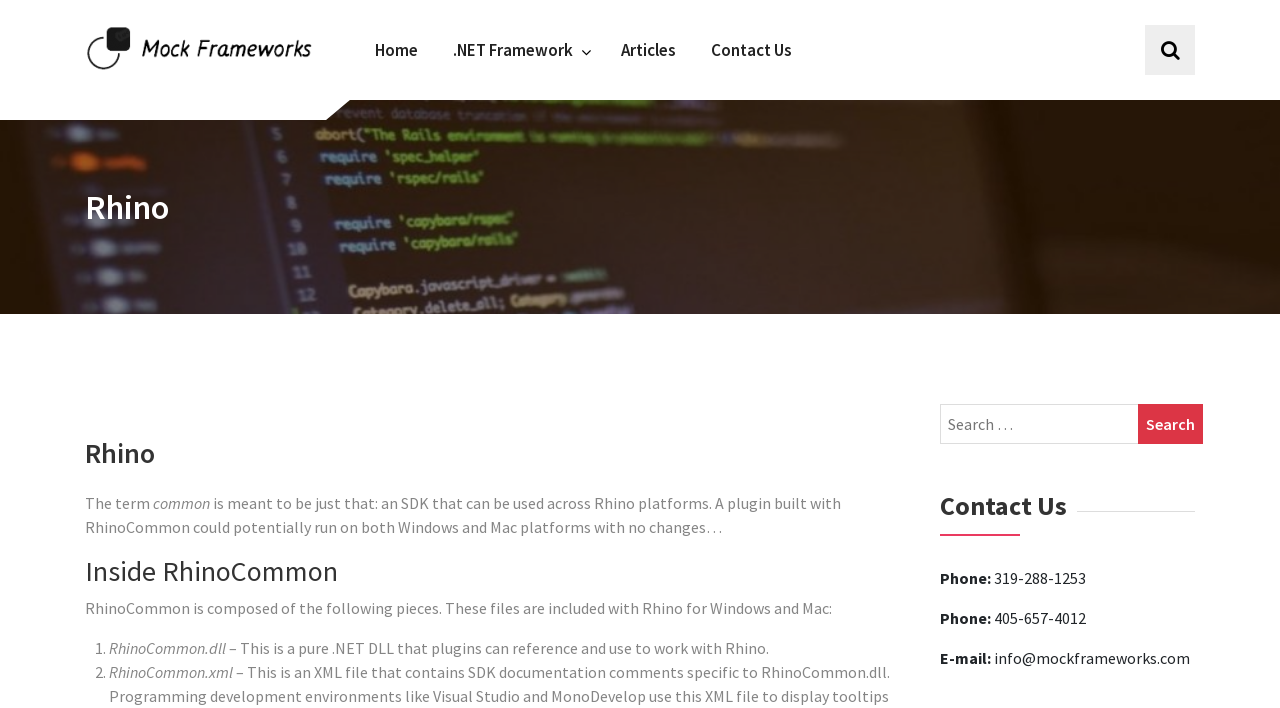What is the name of the SDK?
Based on the image, please offer an in-depth response to the question.

The webpage is describing an SDK called RhinoCommon, which is meant to be used across Rhino platforms. This information is obtained from the static text elements on the webpage.